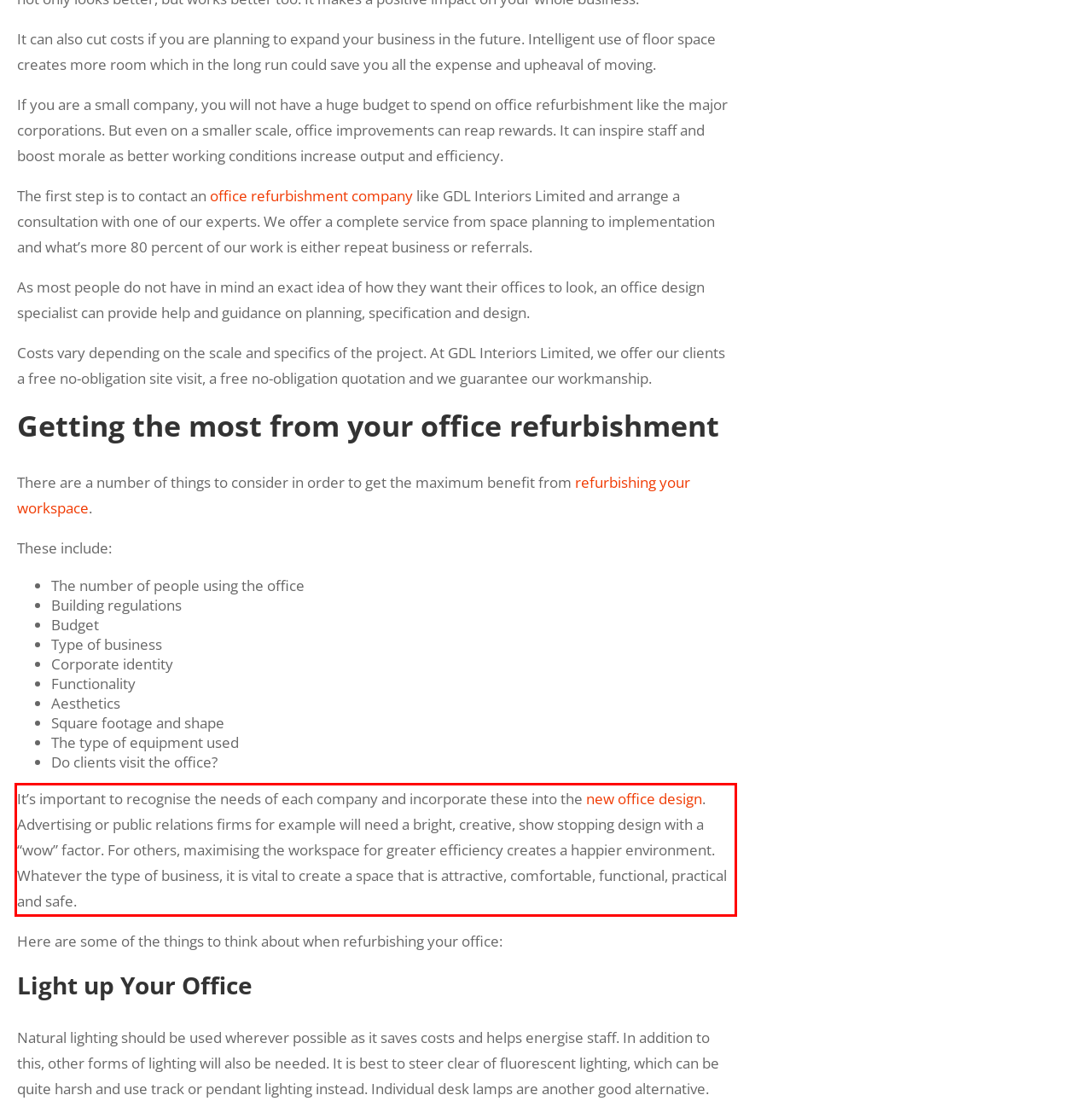Please extract the text content within the red bounding box on the webpage screenshot using OCR.

It’s important to recognise the needs of each company and incorporate these into the new office design. Advertising or public relations firms for example will need a bright, creative, show stopping design with a “wow” factor. For others, maximising the workspace for greater efficiency creates a happier environment. Whatever the type of business, it is vital to create a space that is attractive, comfortable, functional, practical and safe.